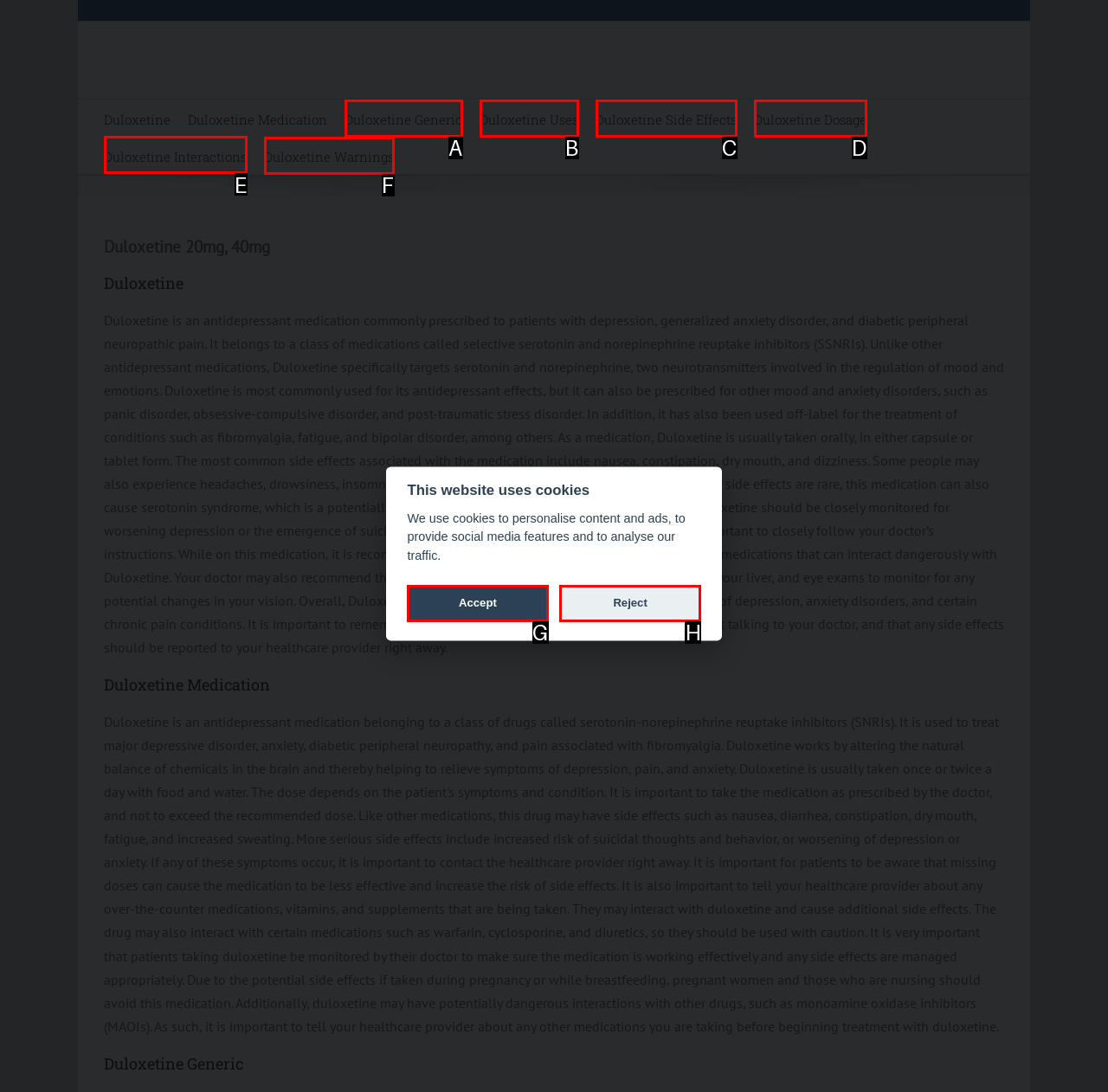Point out the correct UI element to click to carry out this instruction: Explore Duloxetine Interactions
Answer with the letter of the chosen option from the provided choices directly.

E